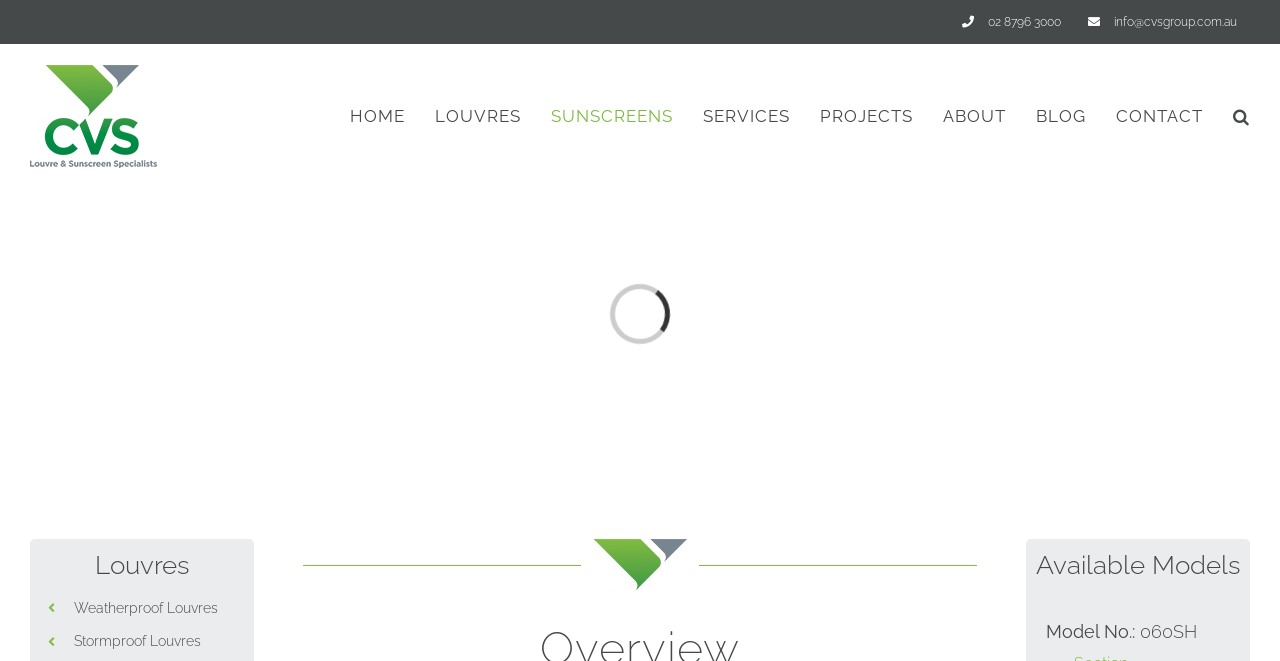Identify the bounding box coordinates of the element to click to follow this instruction: 'go to home page'. Ensure the coordinates are four float values between 0 and 1, provided as [left, top, right, bottom].

[0.273, 0.068, 0.316, 0.284]